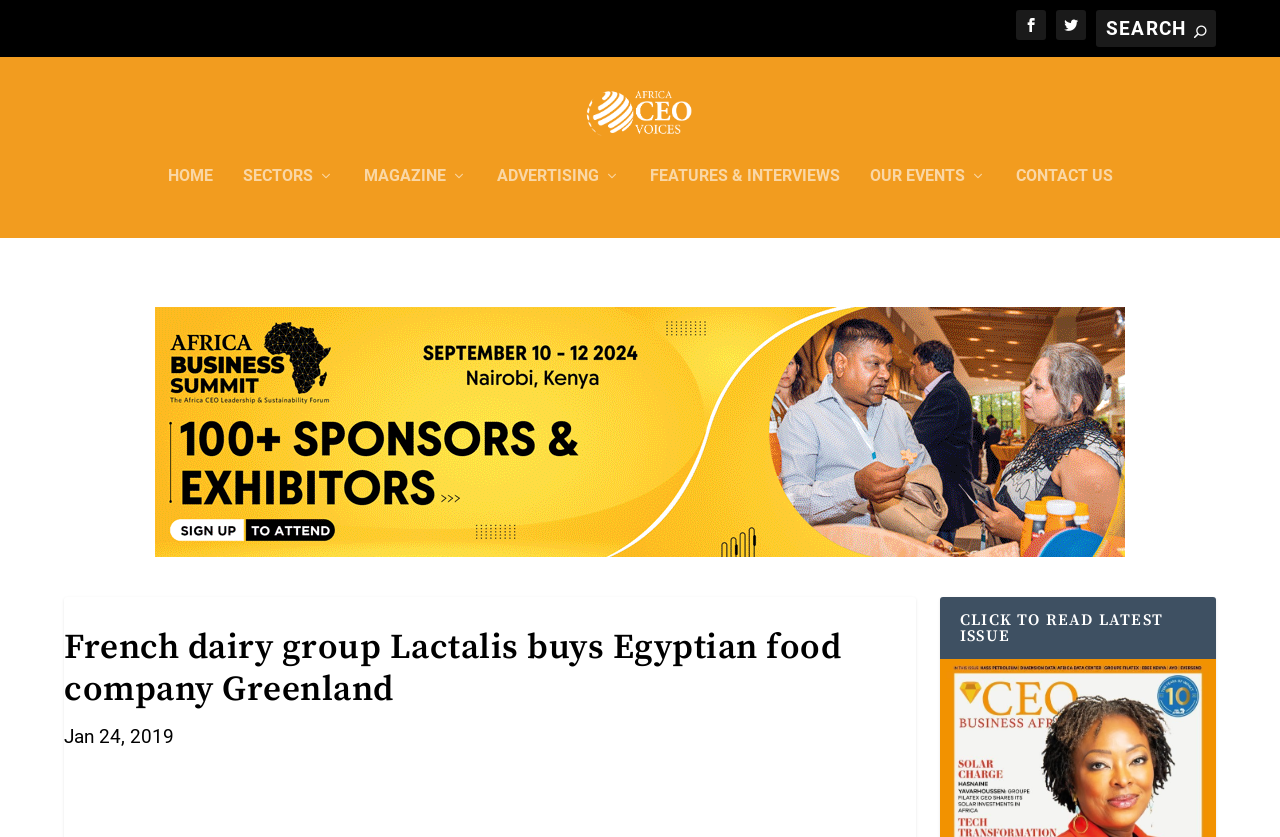Please give a concise answer to this question using a single word or phrase: 
What is the purpose of the search box?

To search the website